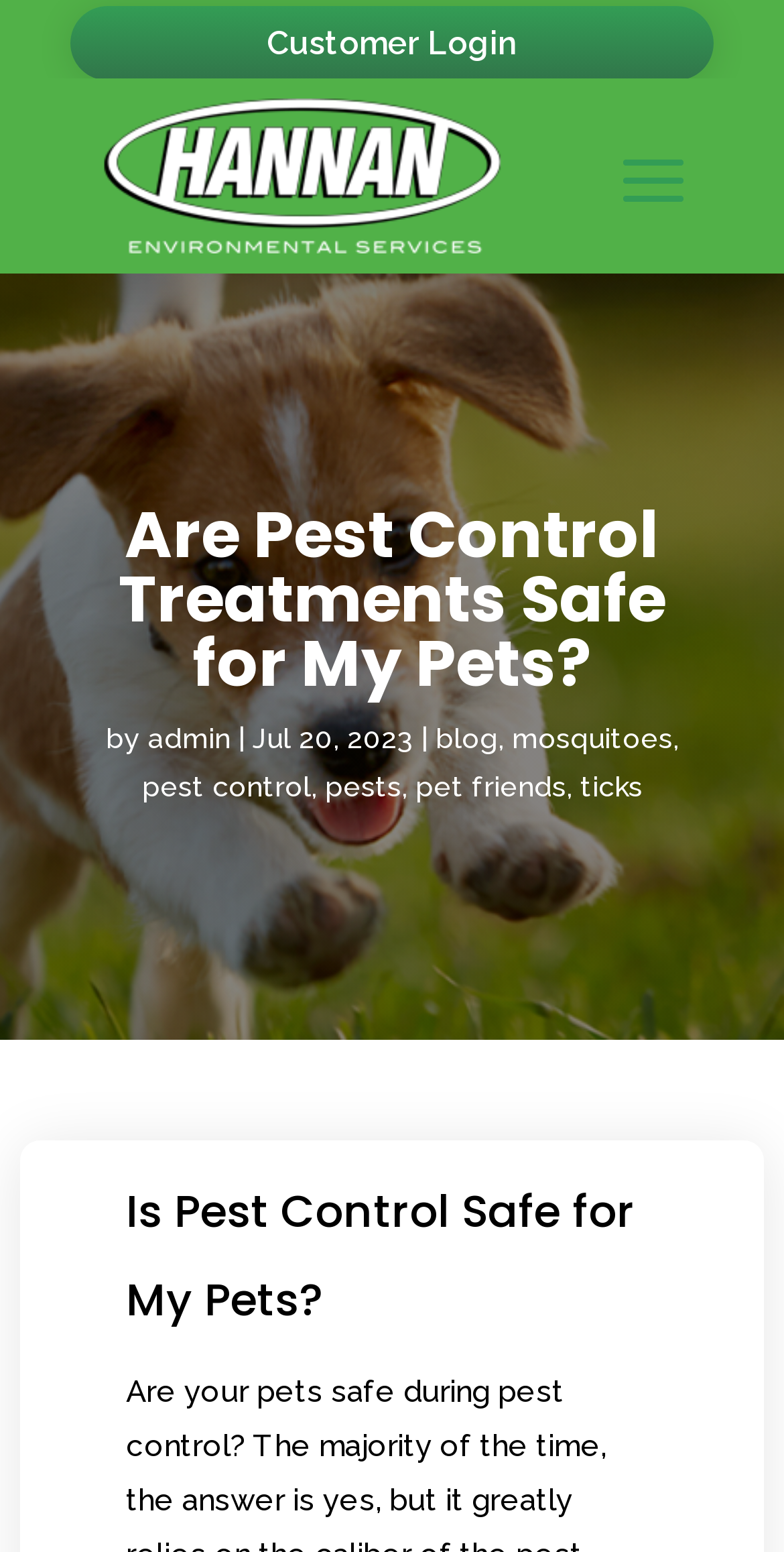Create a detailed narrative of the webpage’s visual and textual elements.

The webpage is about the safety of pest control treatments for pets, specifically discussing the reliability of pest control businesses. At the top right corner, there is a "Customer Login" link. Next to it, on the same horizontal level, is the company logo and name "Hannan Environmental Services" with a link to the company's website. 

Below these elements, there is a main heading "Are Pest Control Treatments Safe for My Pets?" which spans almost the entire width of the page. Underneath the heading, there is a byline with the author's name "admin" and the publication date "Jul 20, 2023". 

On the same horizontal level as the byline, there are several links to related topics, including "blog", "mosquitoes", "pest control", "pests", "pet friends", and "ticks". These links are arranged from left to right, with commas separating some of them.

Further down the page, there is a subheading "Is Pest Control Safe for My Pets?" which is positioned near the bottom of the page.